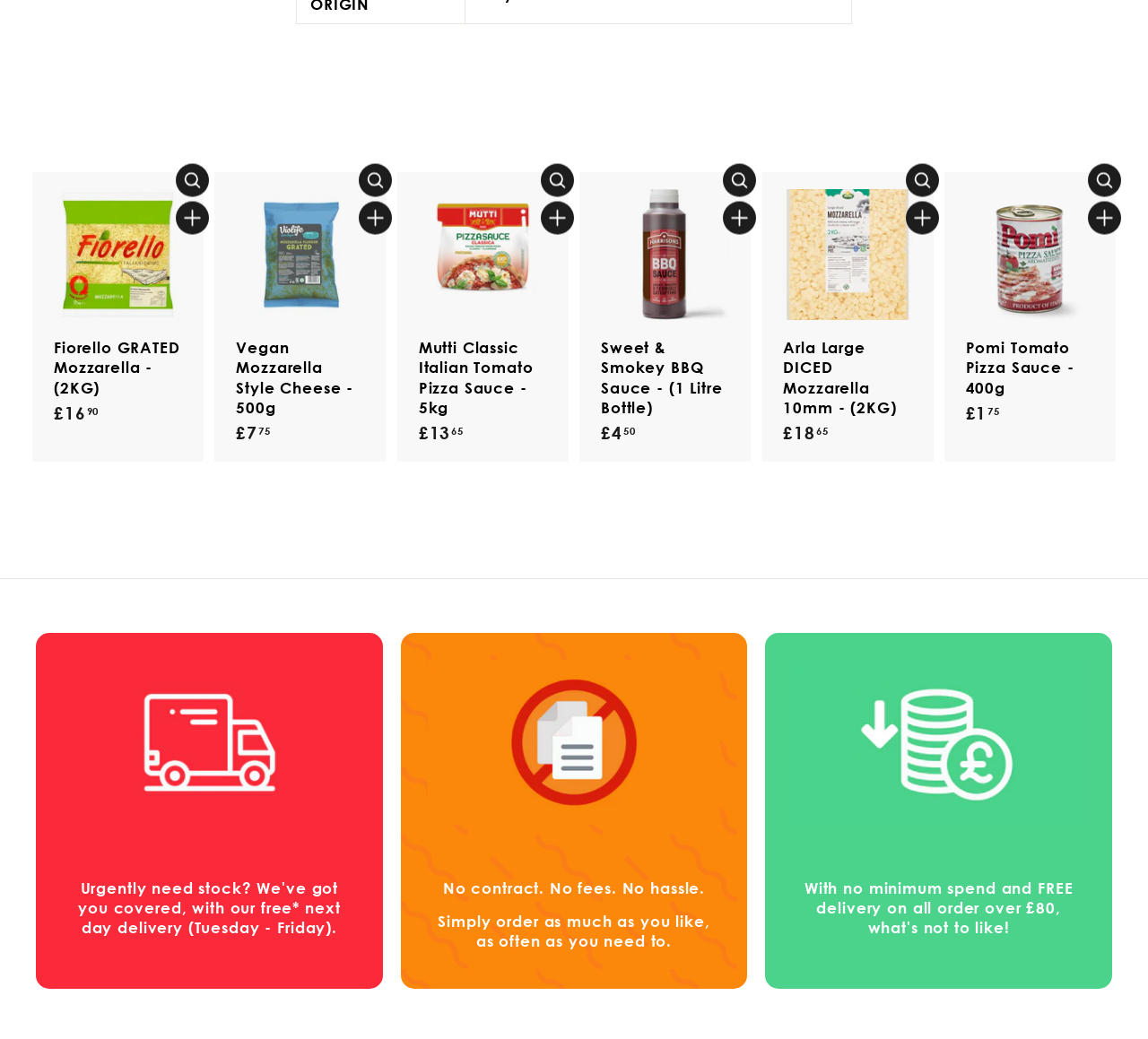Find the bounding box coordinates for the area that should be clicked to accomplish the instruction: "Add the 'Vegan Mozzarella Style Cheese - 500g £7.75' product to cart".

[0.312, 0.198, 0.341, 0.23]